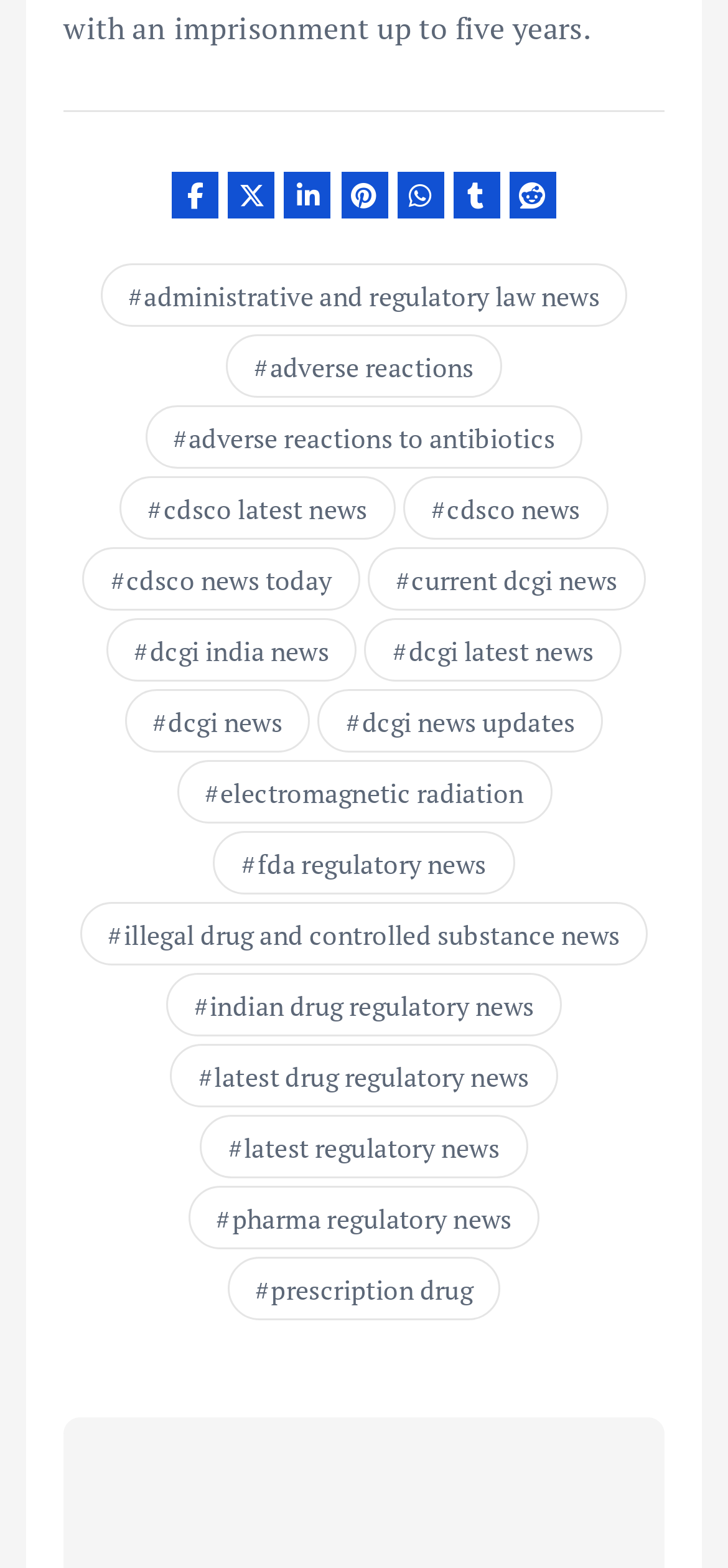Where is the link '# cdsco latest news' located?
From the screenshot, supply a one-word or short-phrase answer.

Footer